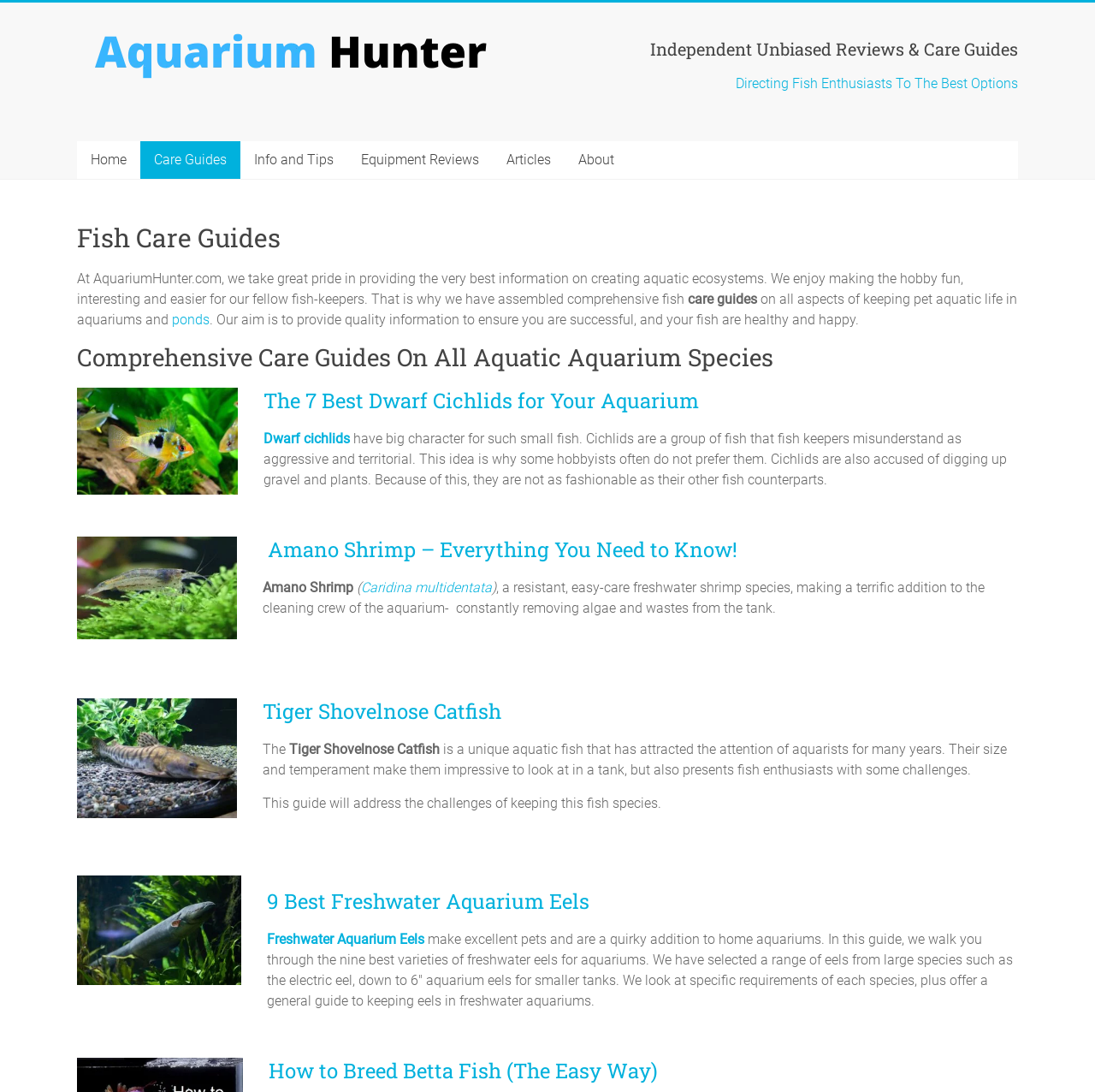Using the information in the image, give a comprehensive answer to the question: 
How many links are there in the top navigation menu?

The top navigation menu has 6 links, which can be counted by looking at the links 'Home', 'Care Guides', 'Info and Tips', 'Equipment Reviews', 'Articles', and 'About'.